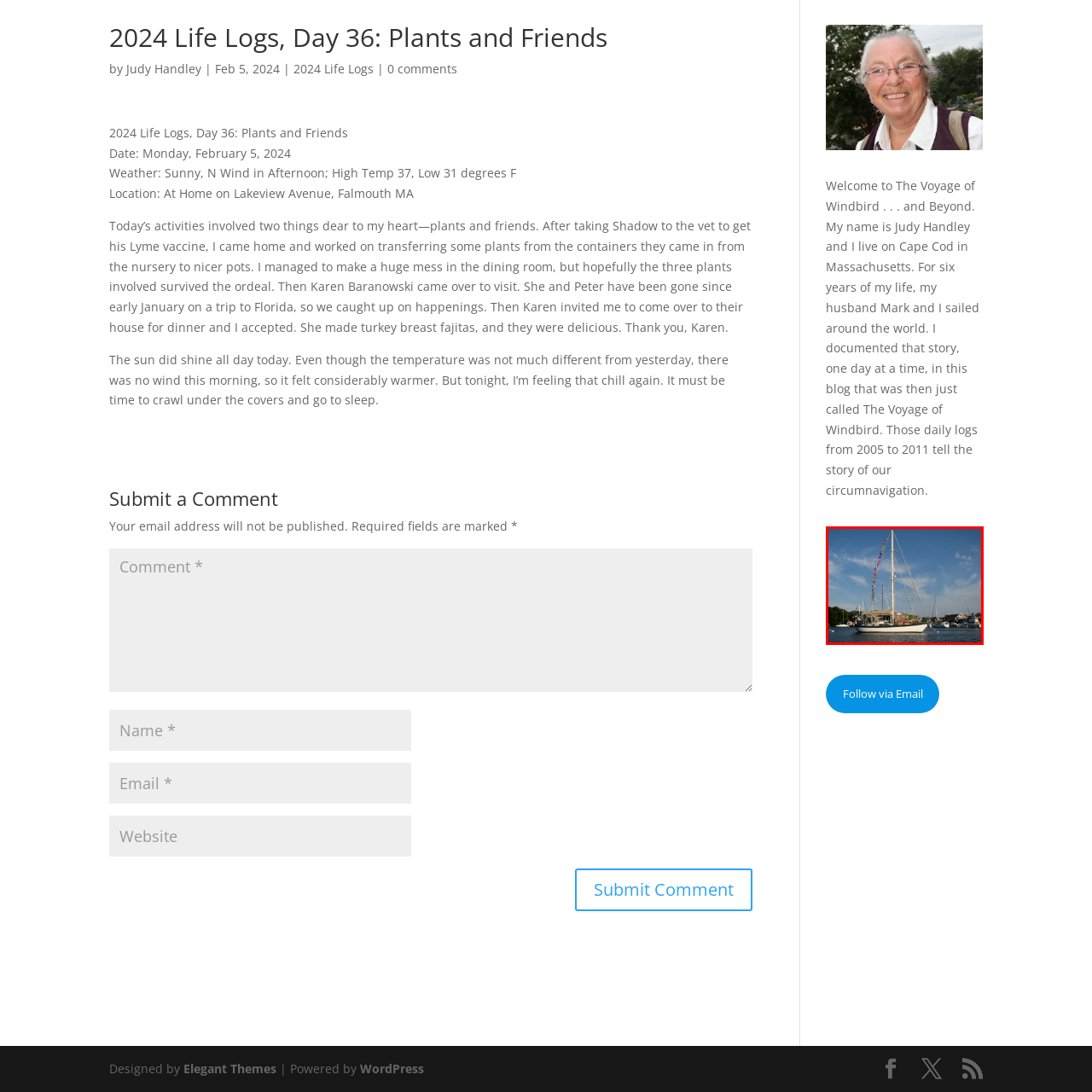Look at the image marked by the red box and respond with a single word or phrase: What is the weather like in the image?

Clear blue sky